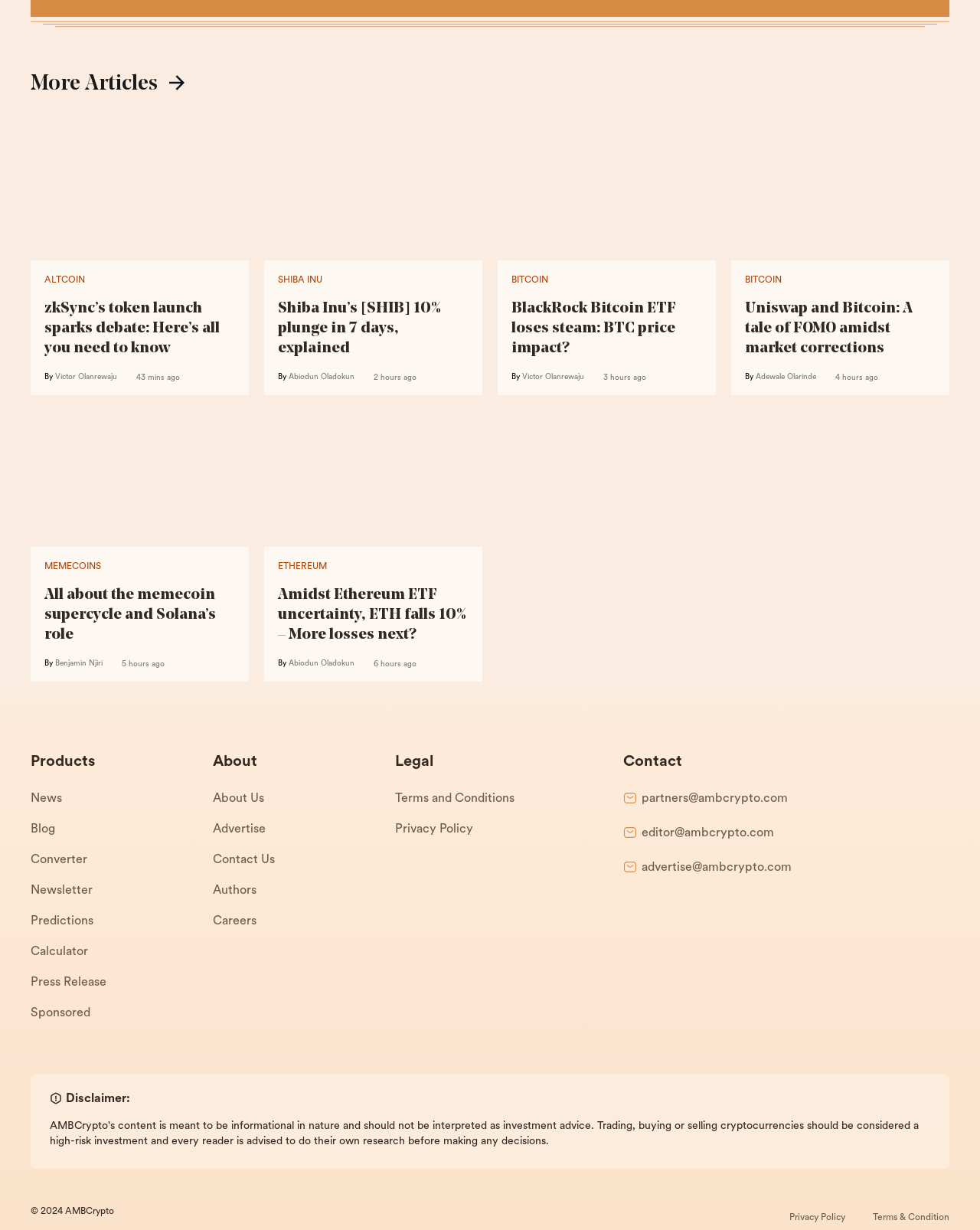Extract the bounding box coordinates for the UI element described by the text: "Abiodun Oladokun". The coordinates should be in the form of [left, top, right, bottom] with values between 0 and 1.

[0.295, 0.303, 0.362, 0.31]